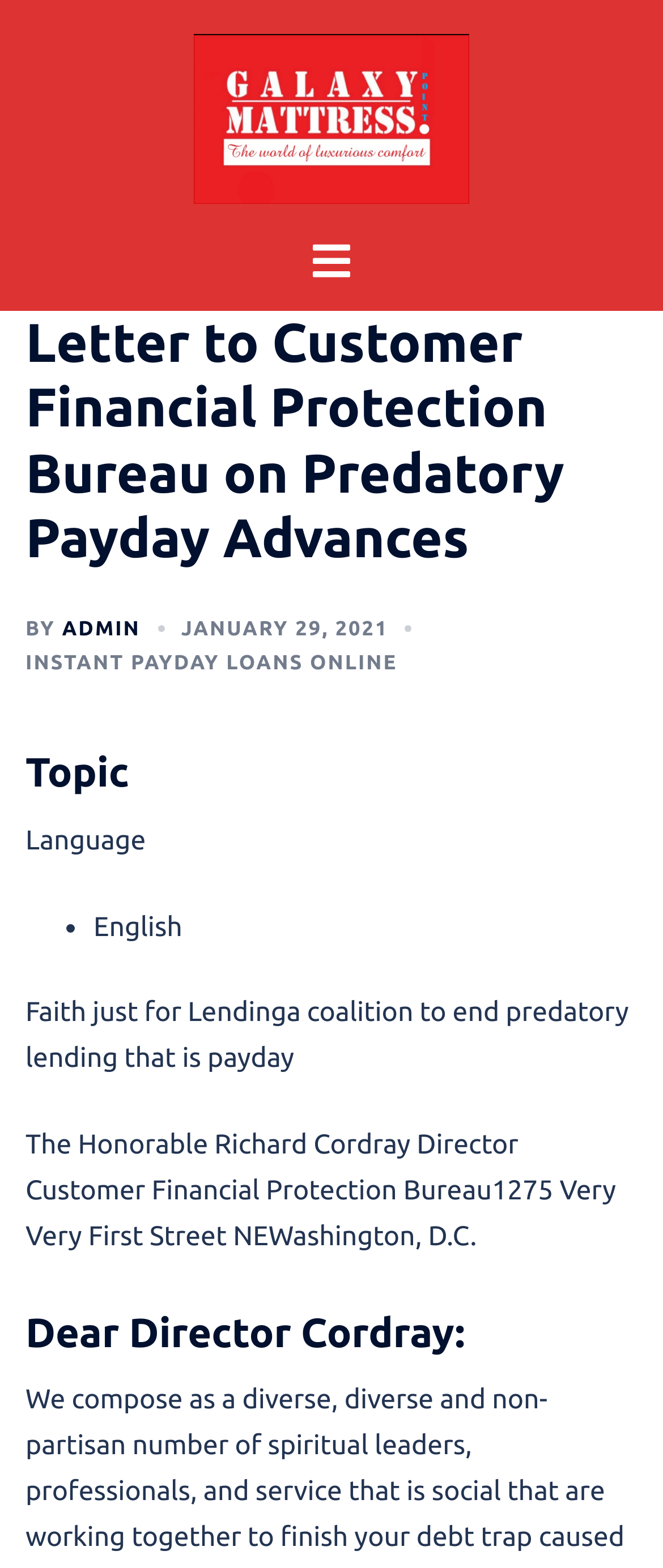Find the bounding box coordinates for the HTML element described as: "title="Galaxy Mattress Point"". The coordinates should consist of four float values between 0 and 1, i.e., [left, top, right, bottom].

[0.293, 0.065, 0.707, 0.085]